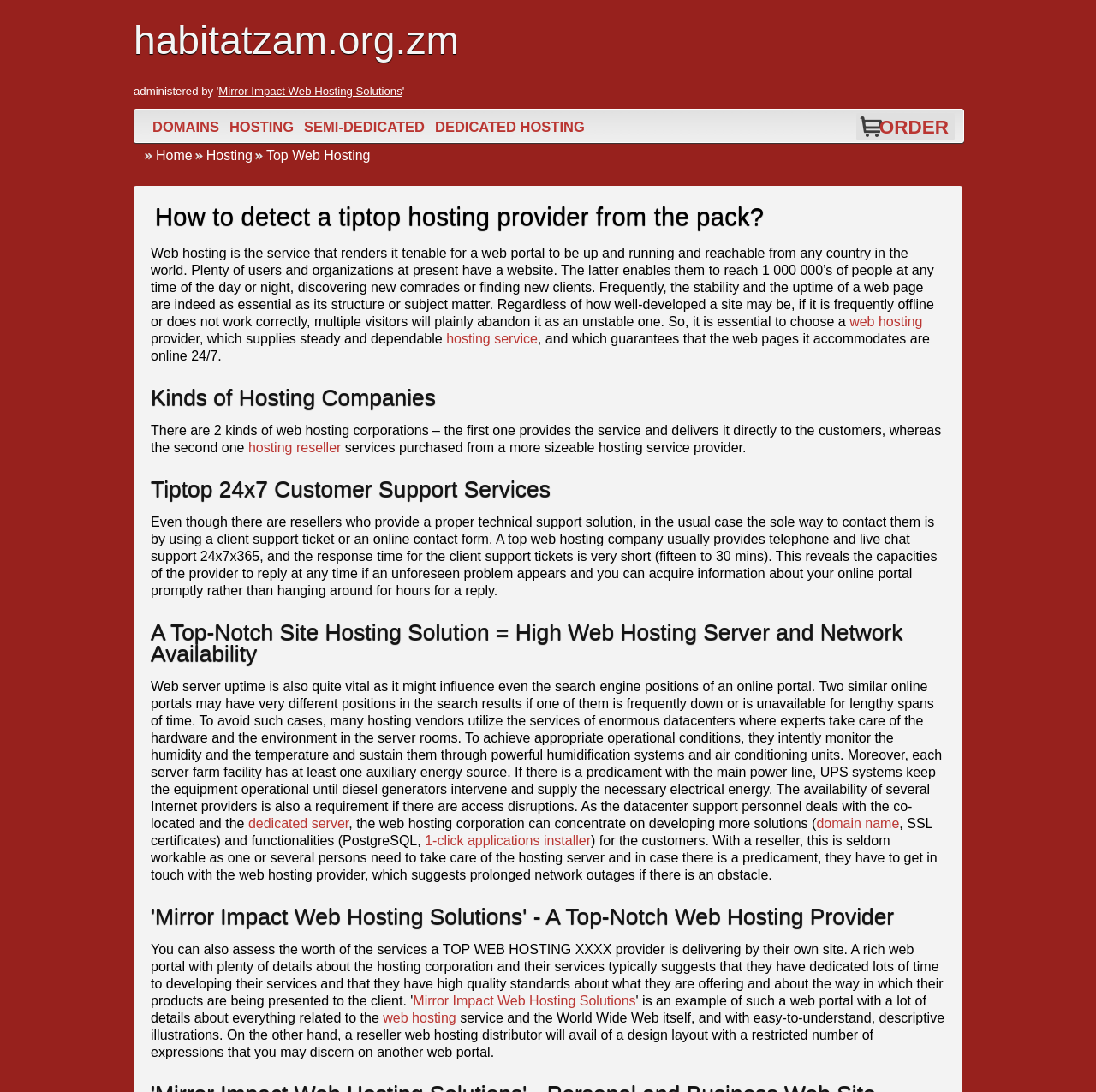Pinpoint the bounding box coordinates of the area that should be clicked to complete the following instruction: "Click on 'Mirror Impact Web Hosting Solutions'". The coordinates must be given as four float numbers between 0 and 1, i.e., [left, top, right, bottom].

[0.199, 0.078, 0.367, 0.089]